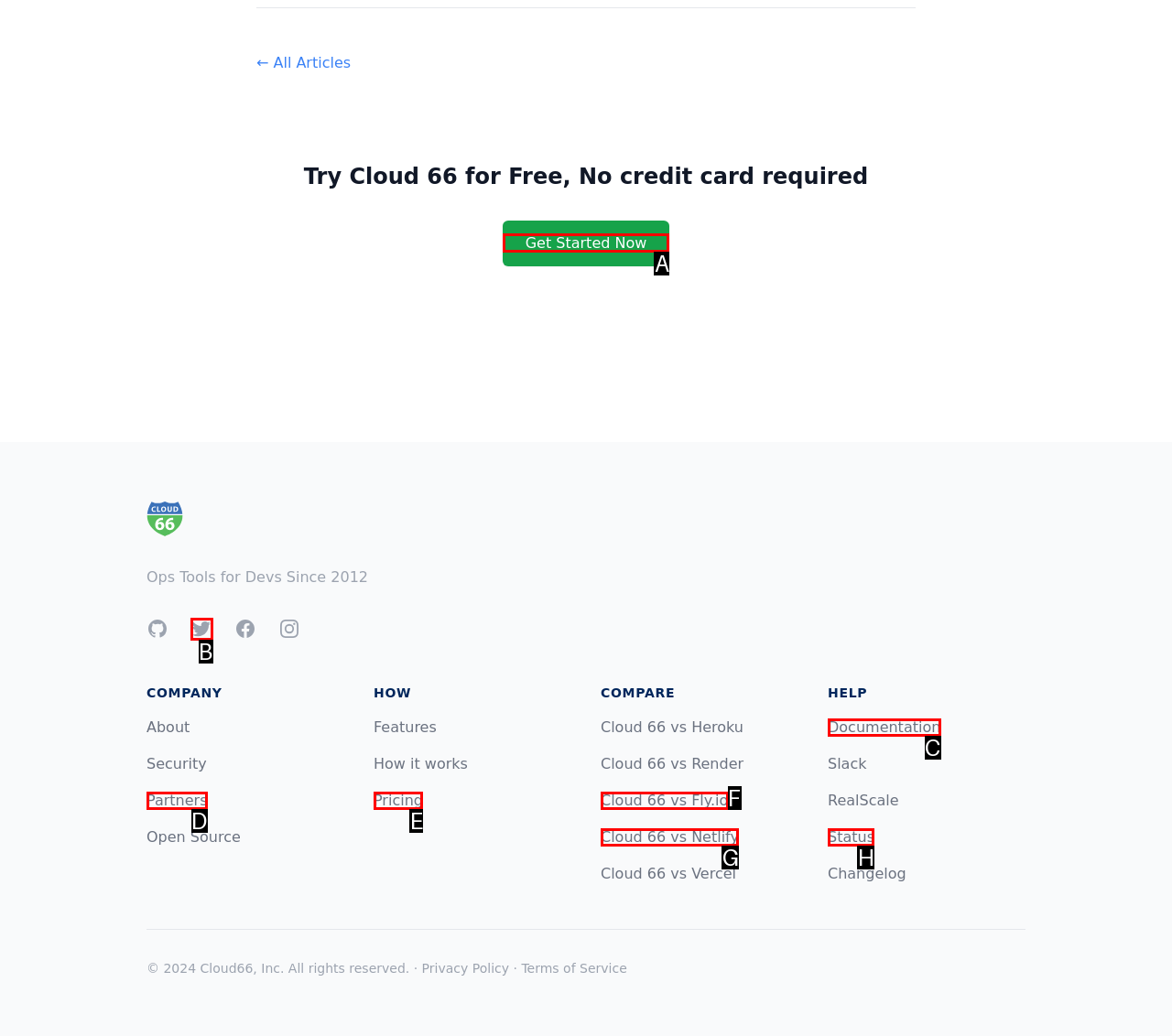Specify which HTML element I should click to complete this instruction: Search for jobs Answer with the letter of the relevant option.

None